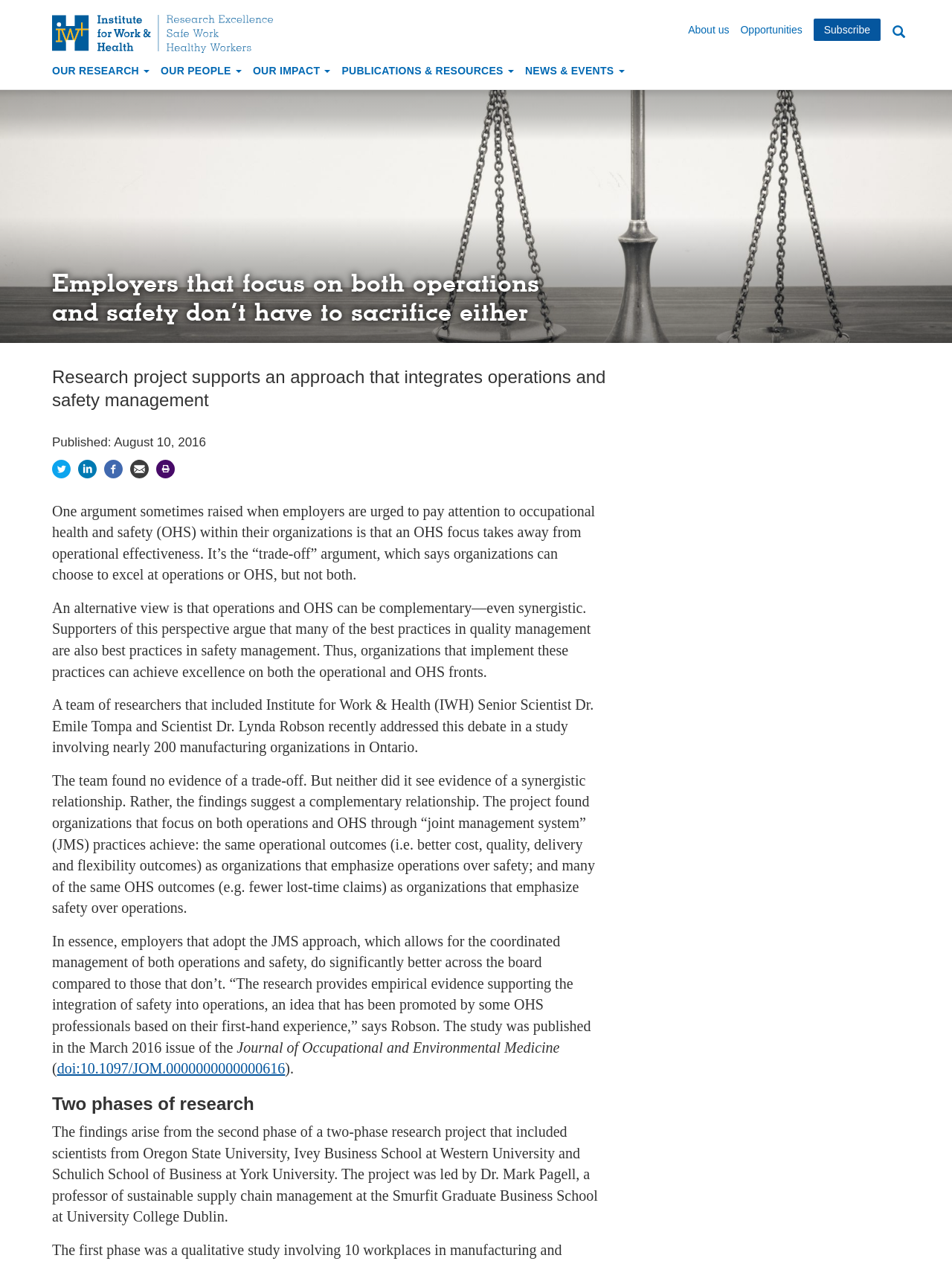What is the purpose of the 'Search' button?
Examine the image and give a concise answer in one word or a short phrase.

To search for keywords